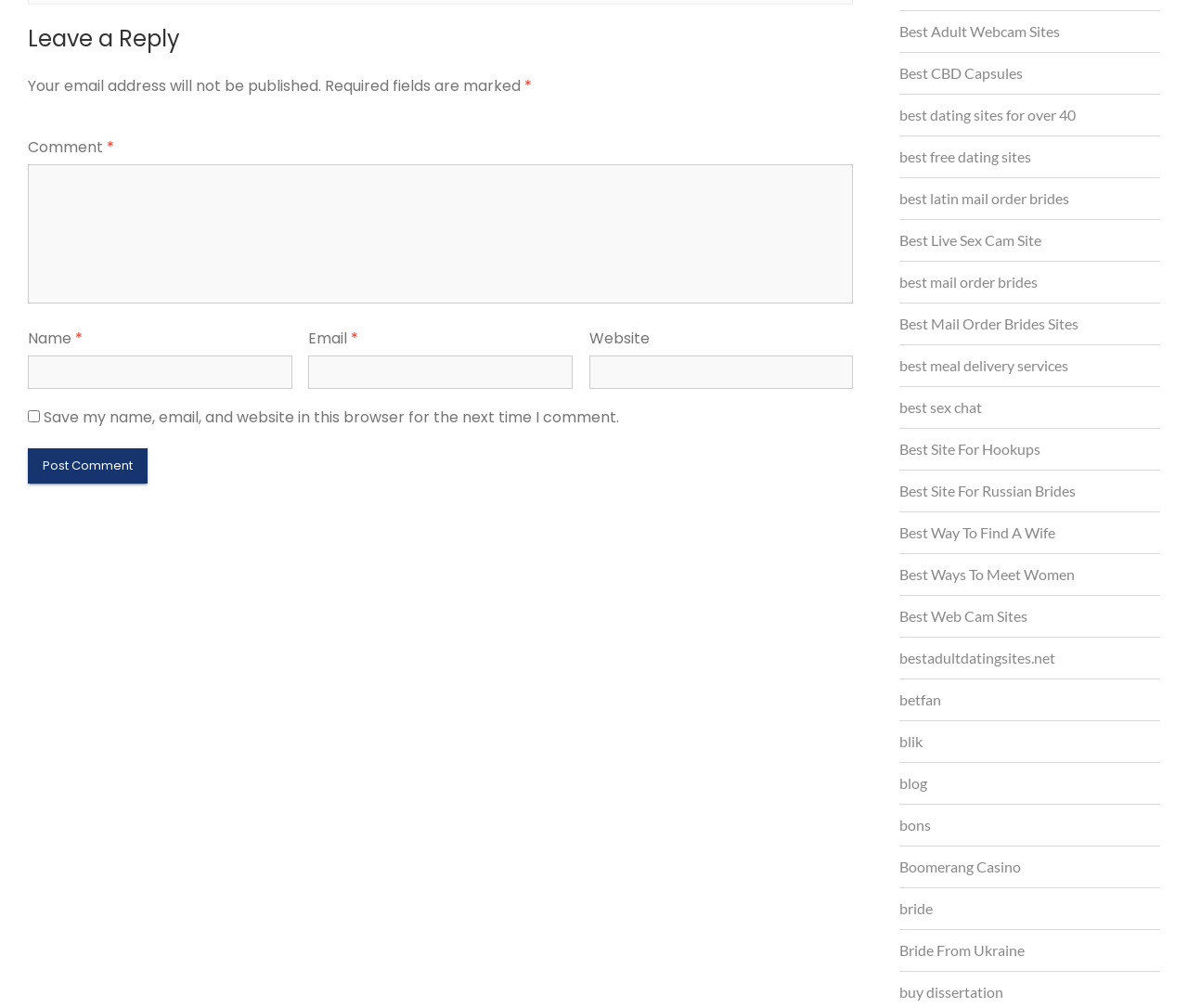Locate the bounding box coordinates of the area where you should click to accomplish the instruction: "Visit the 'Best Adult Webcam Sites' page".

[0.757, 0.02, 0.893, 0.042]